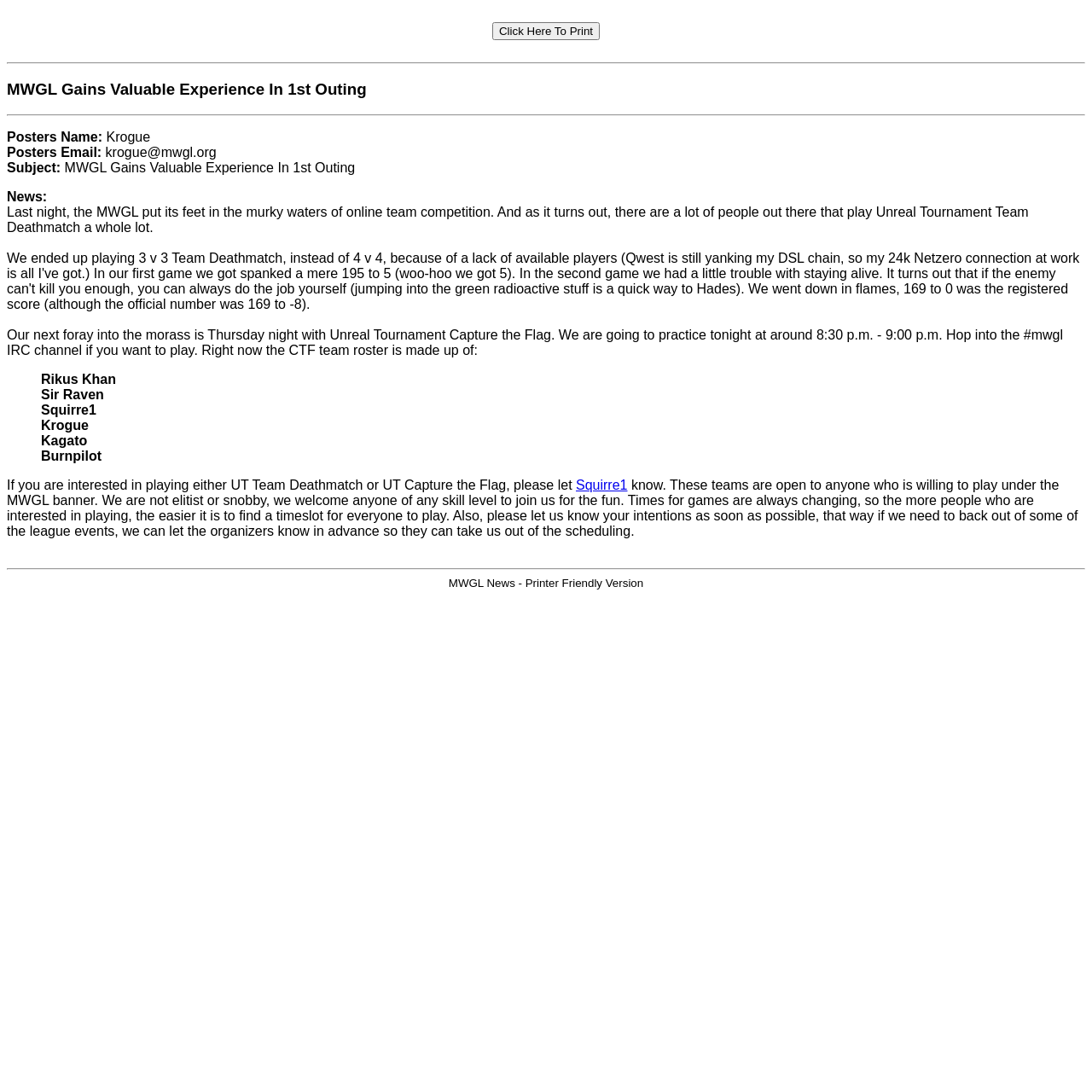Determine the bounding box coordinates (top-left x, top-left y, bottom-right x, bottom-right y) of the UI element described in the following text: value="Click Here To Print"

[0.451, 0.02, 0.549, 0.037]